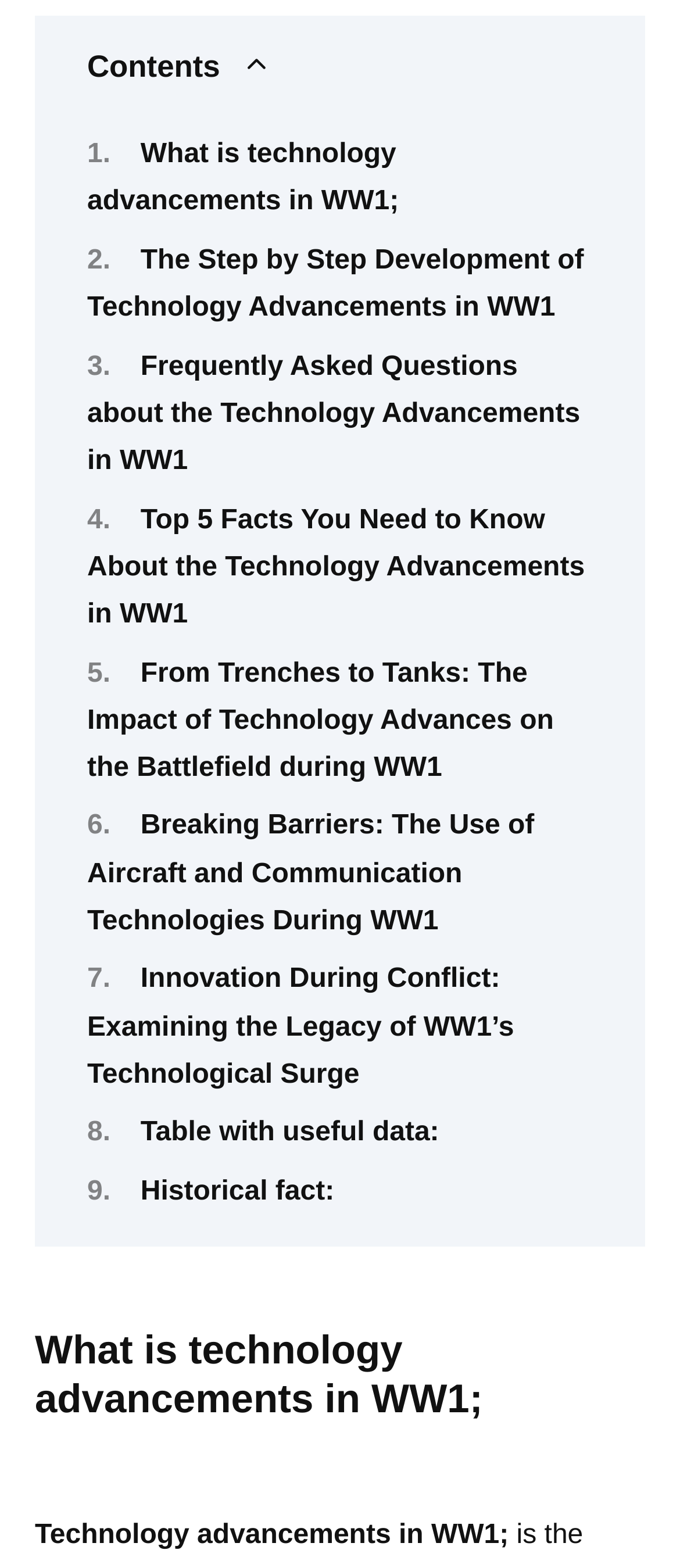Where is the table with useful data located?
Please answer the question with as much detail as possible using the screenshot.

According to the bounding box coordinates of the link 'Table with useful data:', it is located at [0.207, 0.713, 0.646, 0.732], which means it is positioned below the middle of the page.